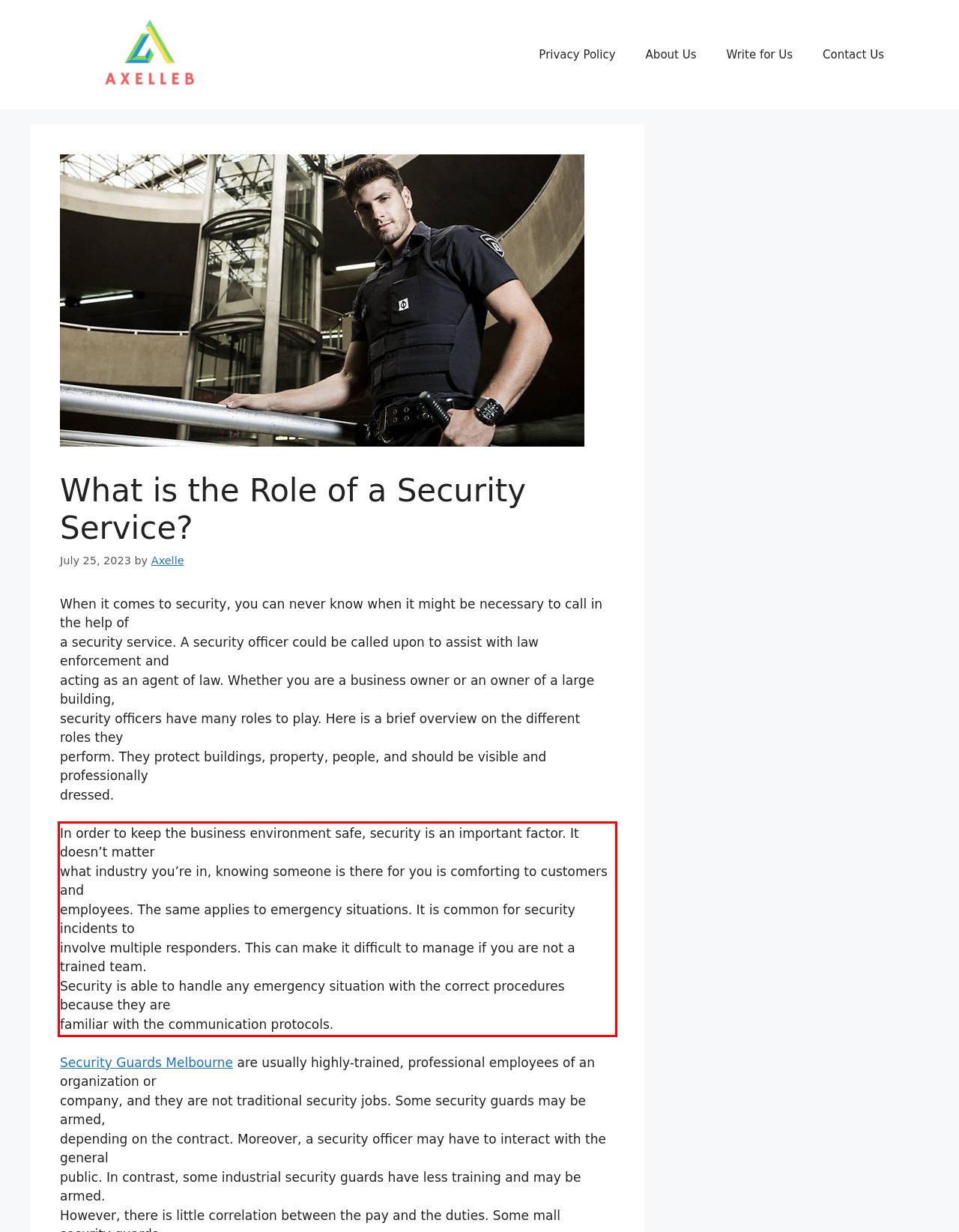You are given a screenshot of a webpage with a UI element highlighted by a red bounding box. Please perform OCR on the text content within this red bounding box.

In order to keep the business environment safe, security is an important factor. It doesn’t matter what industry you’re in, knowing someone is there for you is comforting to customers and employees. The same applies to emergency situations. It is common for security incidents to involve multiple responders. This can make it difficult to manage if you are not a trained team. Security is able to handle any emergency situation with the correct procedures because they are familiar with the communication protocols.